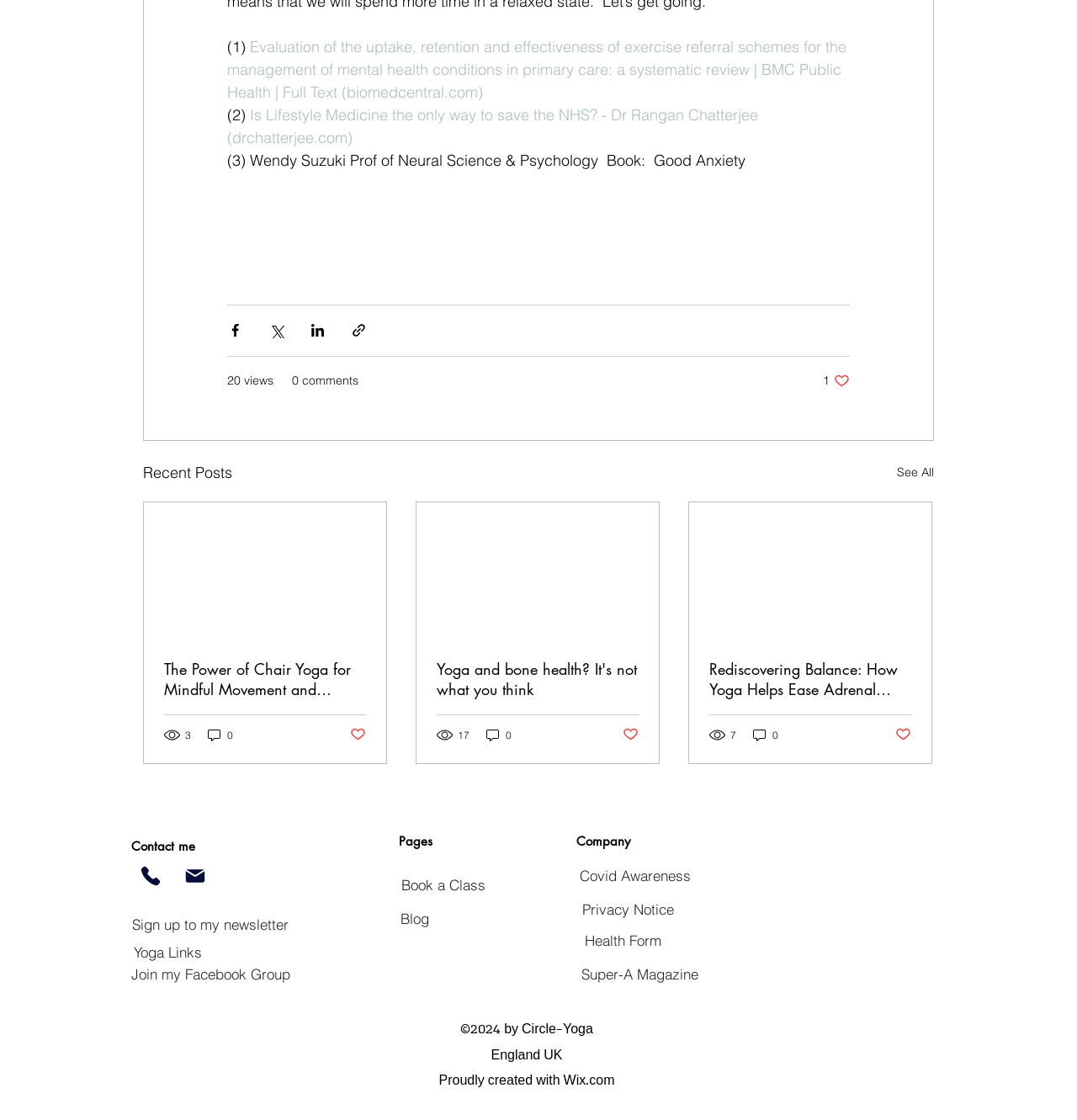Please locate the clickable area by providing the bounding box coordinates to follow this instruction: "Share via Facebook".

[0.211, 0.288, 0.226, 0.302]